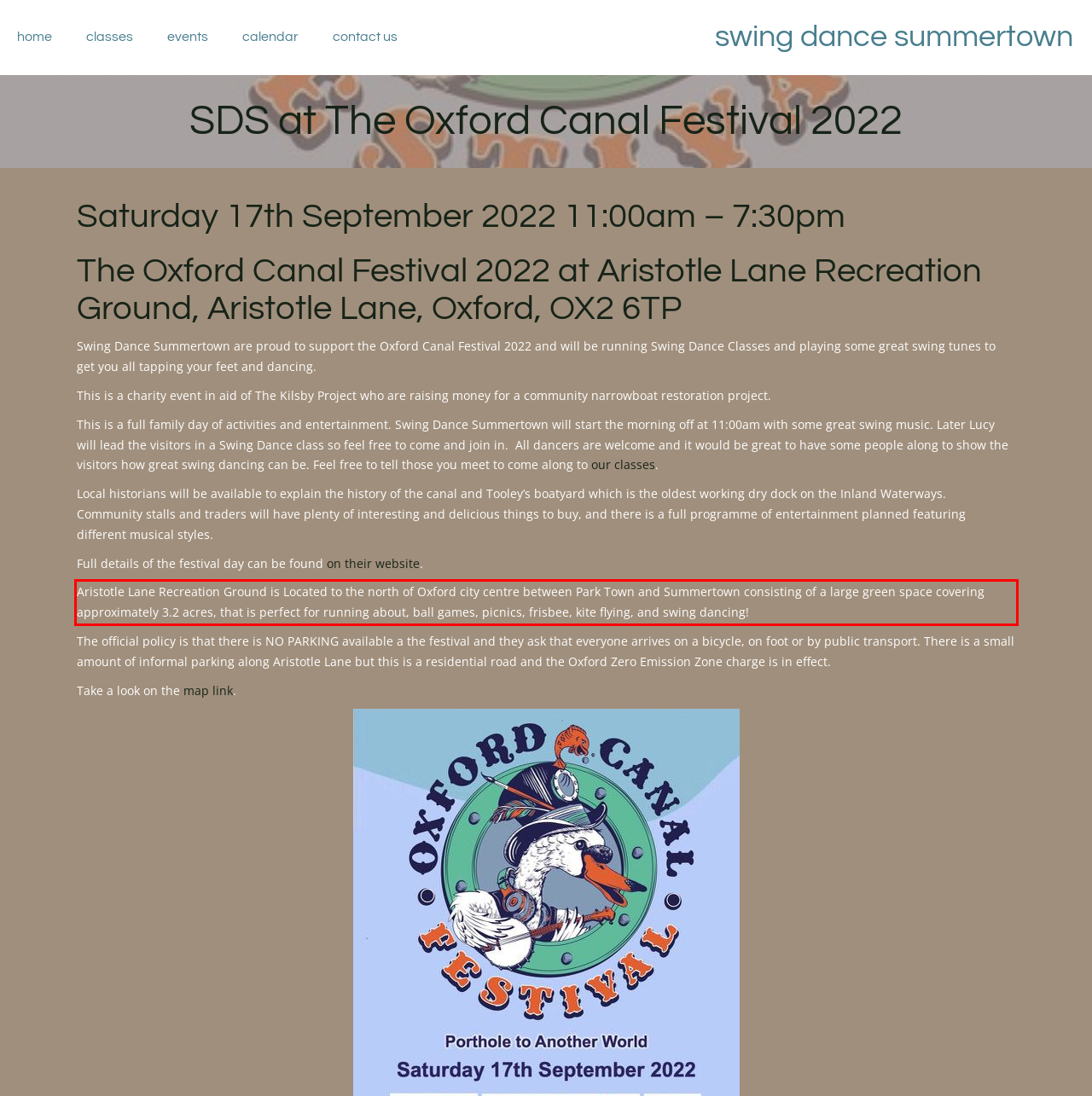Examine the screenshot of the webpage, locate the red bounding box, and perform OCR to extract the text contained within it.

Aristotle Lane Recreation Ground is Located to the north of Oxford city centre between Park Town and Summertown consisting of a large green space covering approximately 3.2 acres, that is perfect for running about, ball games, picnics, frisbee, kite flying, and swing dancing!